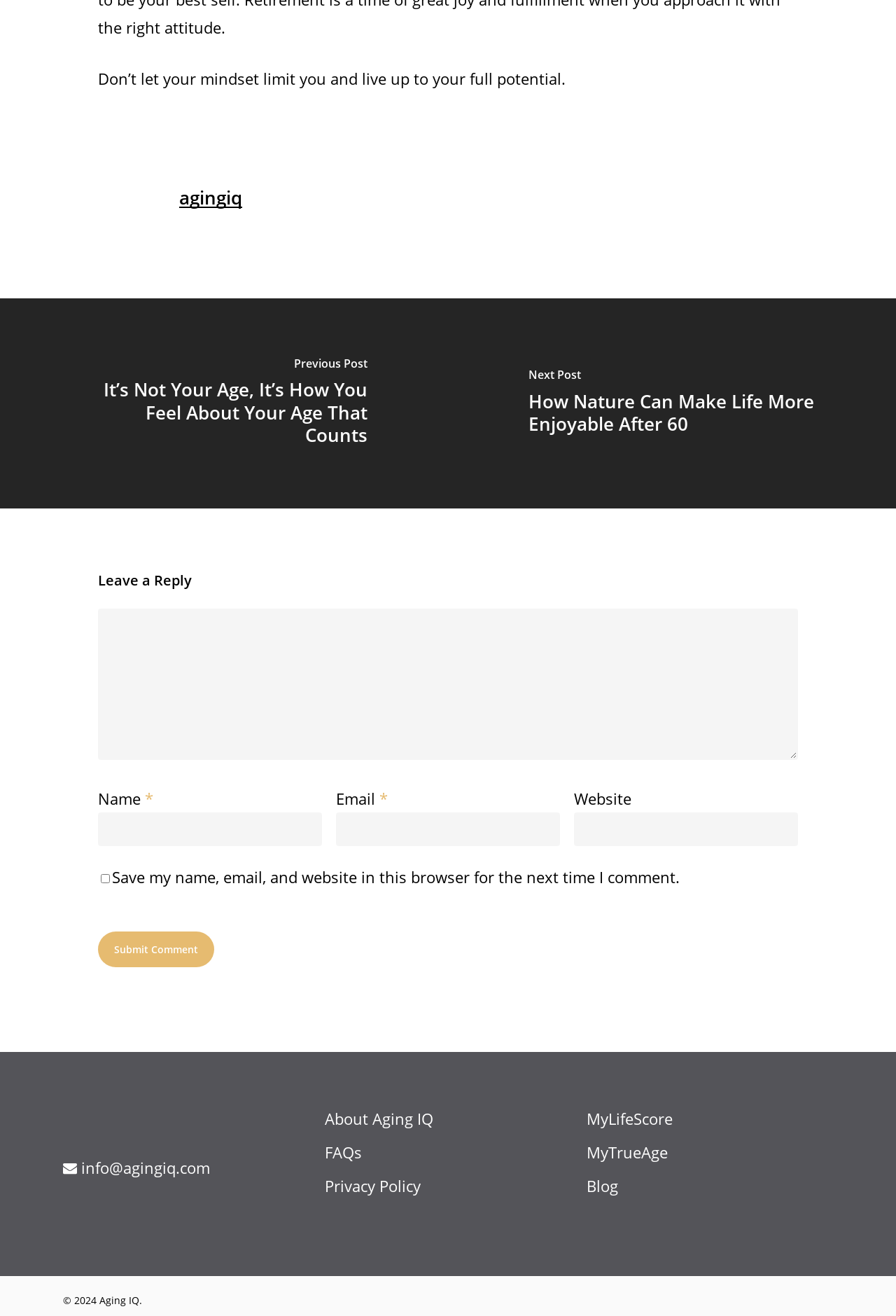Given the description "parent_node: Website name="url"", determine the bounding box of the corresponding UI element.

[0.641, 0.617, 0.891, 0.643]